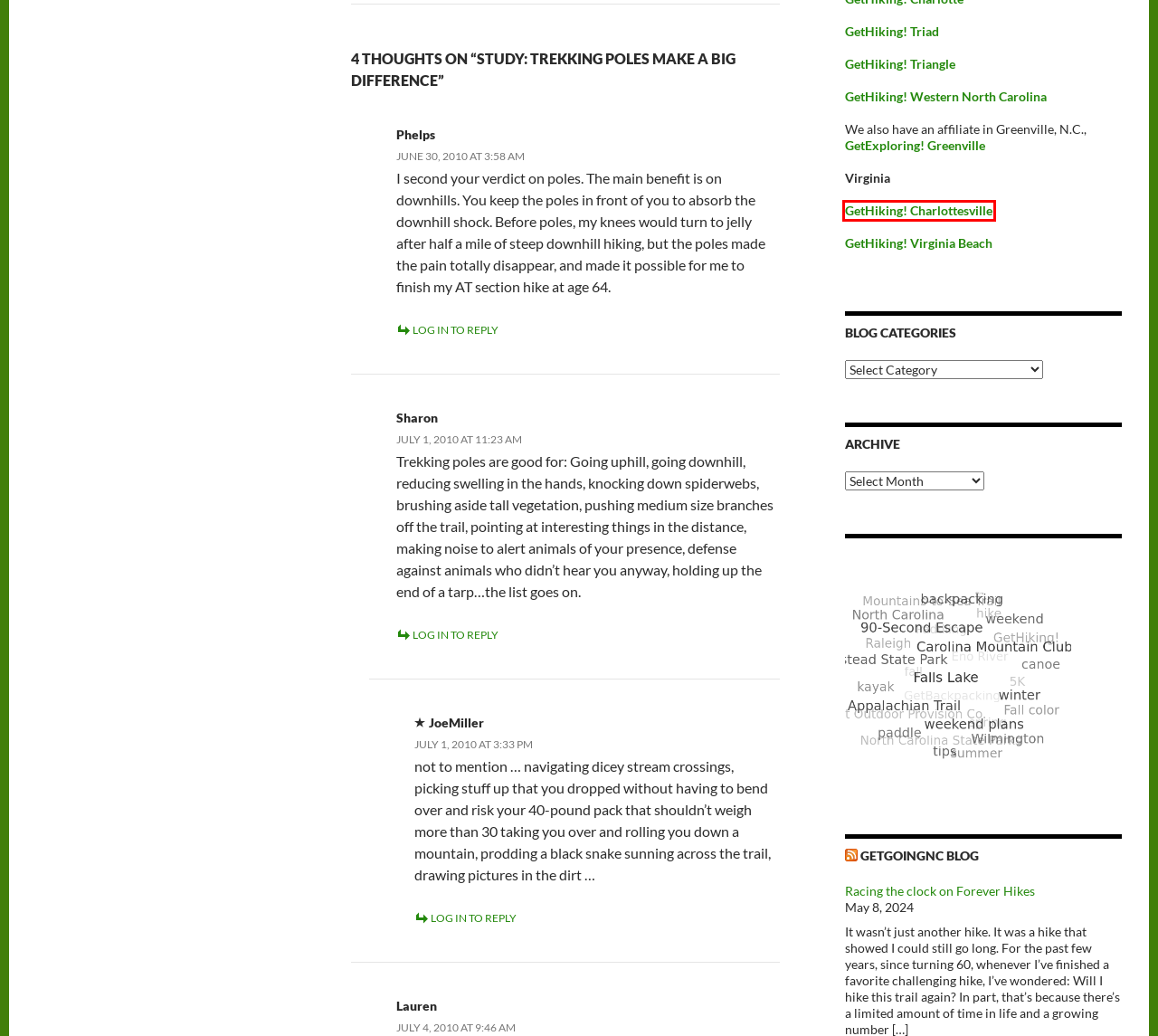Consider the screenshot of a webpage with a red bounding box and select the webpage description that best describes the new page that appears after clicking the element inside the red box. Here are the candidates:
A. GetHiking! Meetup programs - GetGoing NC!
B. trekking poles Archives - GetGoing NC!
C. My account - GetGoing NC!
D. Racing the clock on Forever Hikes - GetGoing NC!
E. It’s raining? So hike! (Here’s how) - GetGoing NC!
F. Hiking Archives - GetGoing NC!
G. Log In ‹ GetGoing NC! — WordPress
H. GetHiking! Charlottesville (Charlottesville, VA) | Meetup

H